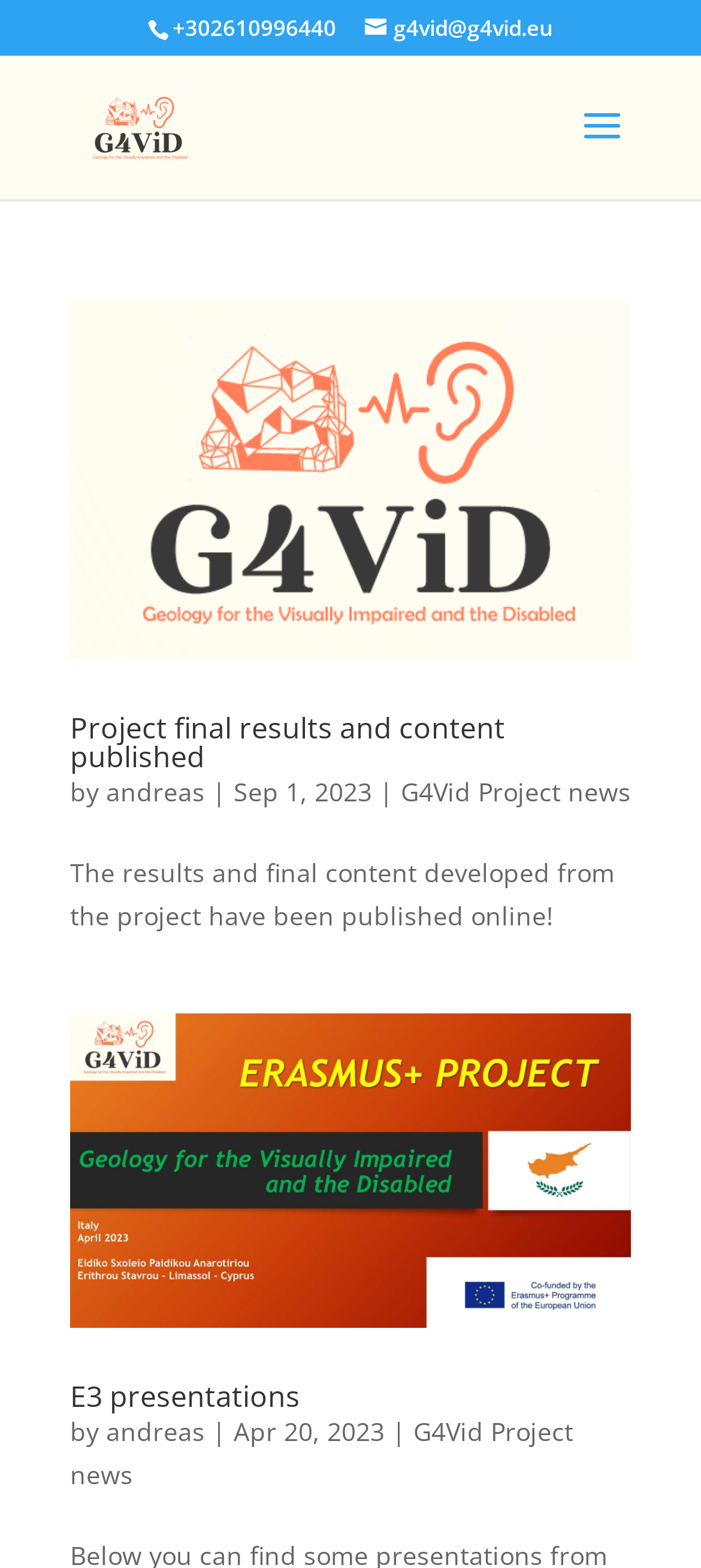Could you find the bounding box coordinates of the clickable area to complete this instruction: "Go to G4Vid Project news"?

[0.572, 0.494, 0.9, 0.516]